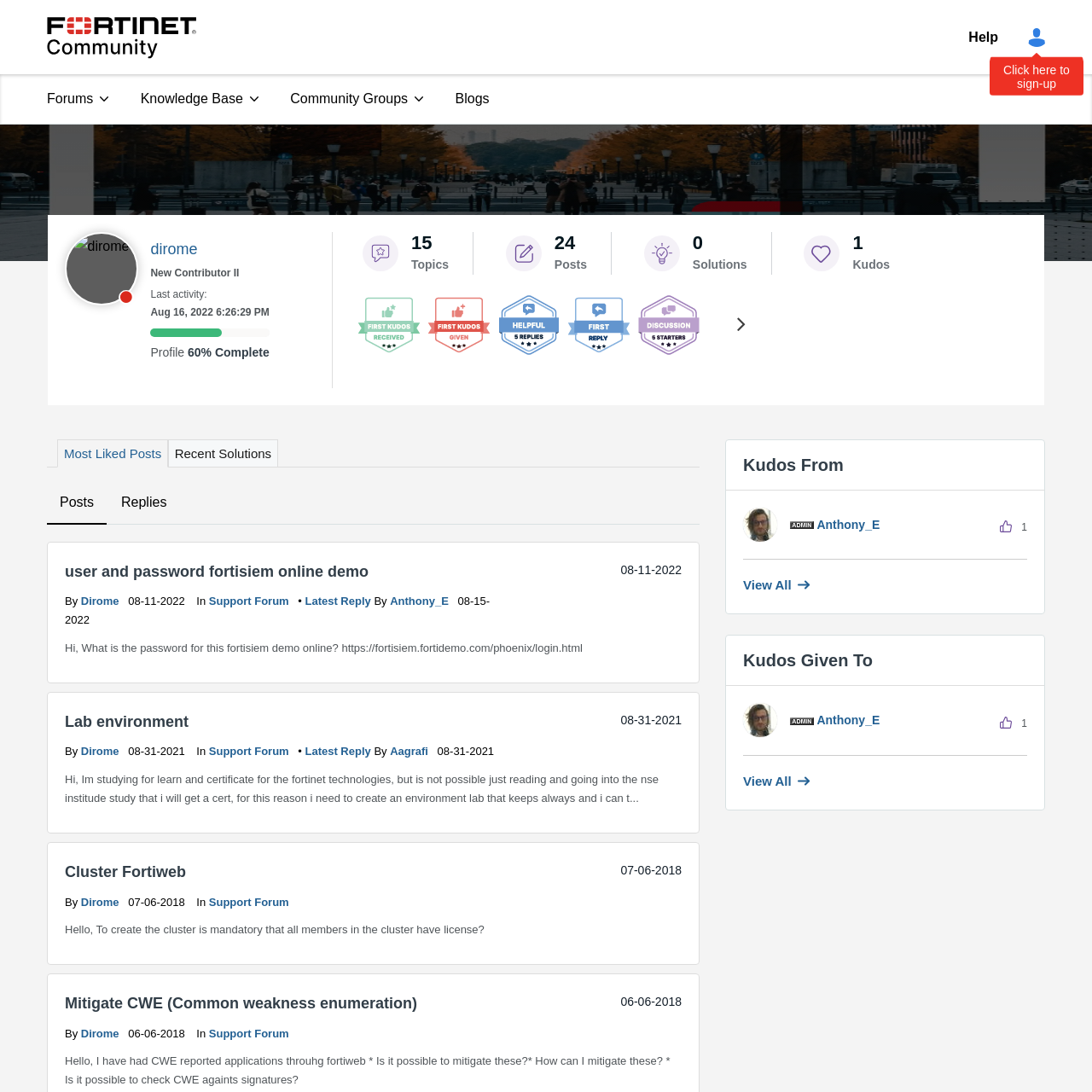Identify the bounding box coordinates for the region of the element that should be clicked to carry out the instruction: "View the 'Knowledge Base'". The bounding box coordinates should be four float numbers between 0 and 1, i.e., [left, top, right, bottom].

[0.117, 0.068, 0.251, 0.114]